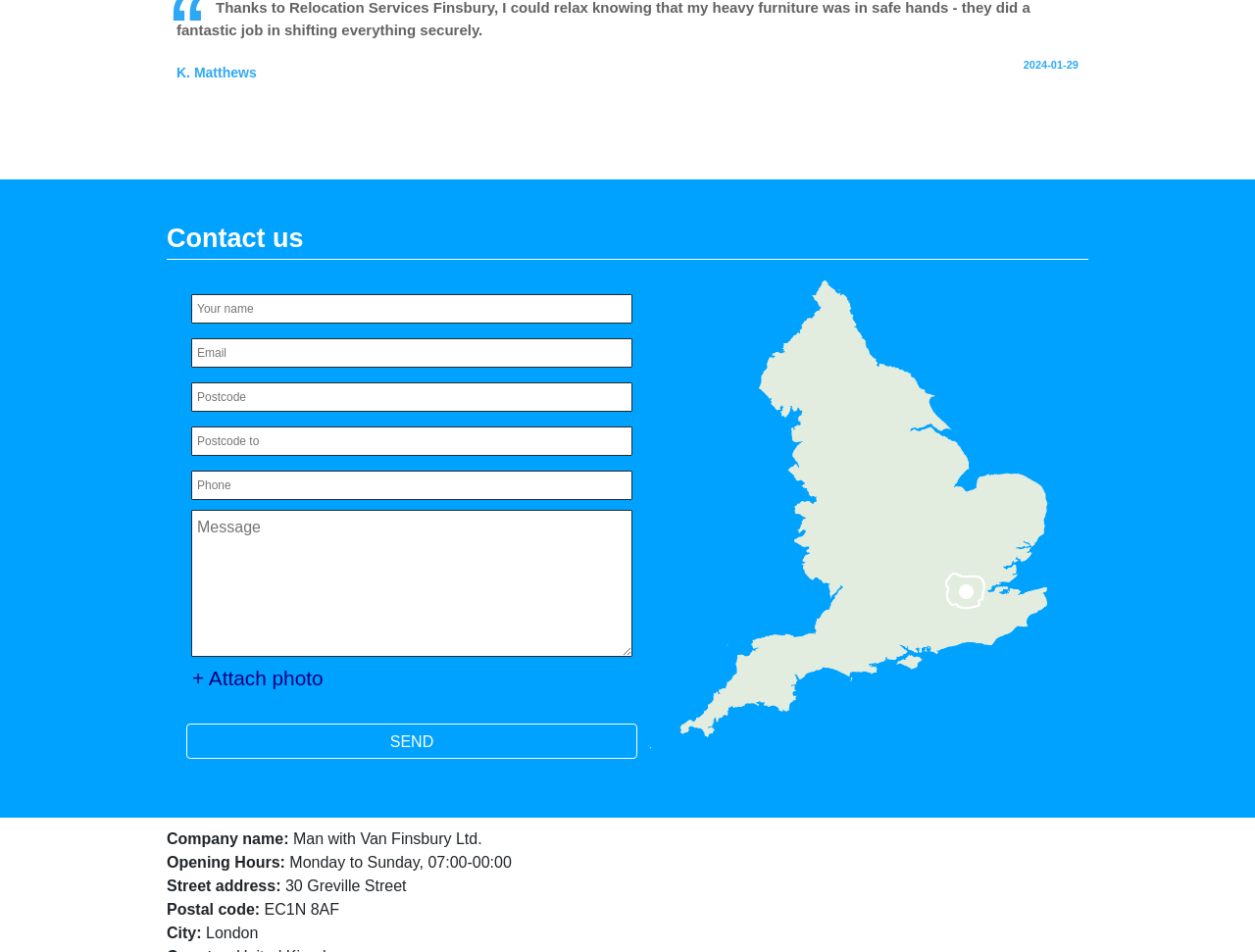Can you show the bounding box coordinates of the region to click on to complete the task described in the instruction: "Enter your name"?

[0.152, 0.308, 0.504, 0.339]